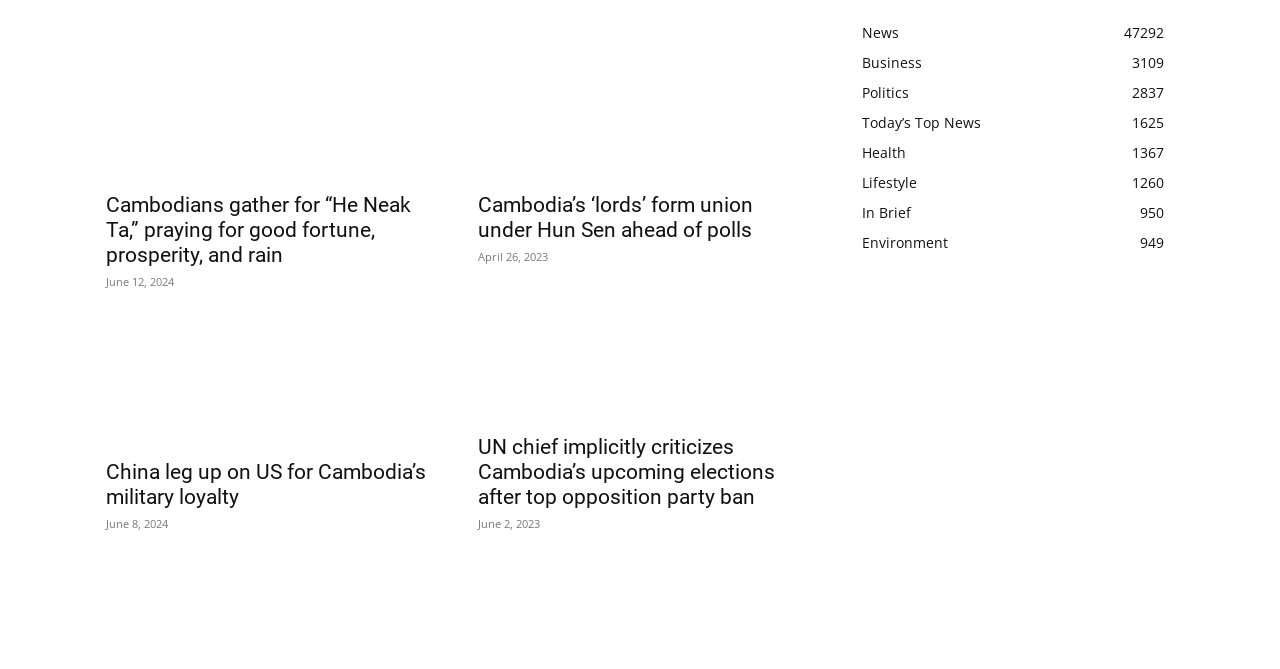What is the category of the news article 'UN chief implicitly criticizes Cambodia’s upcoming elections after top opposition party ban'?
Answer the question using a single word or phrase, according to the image.

Politics